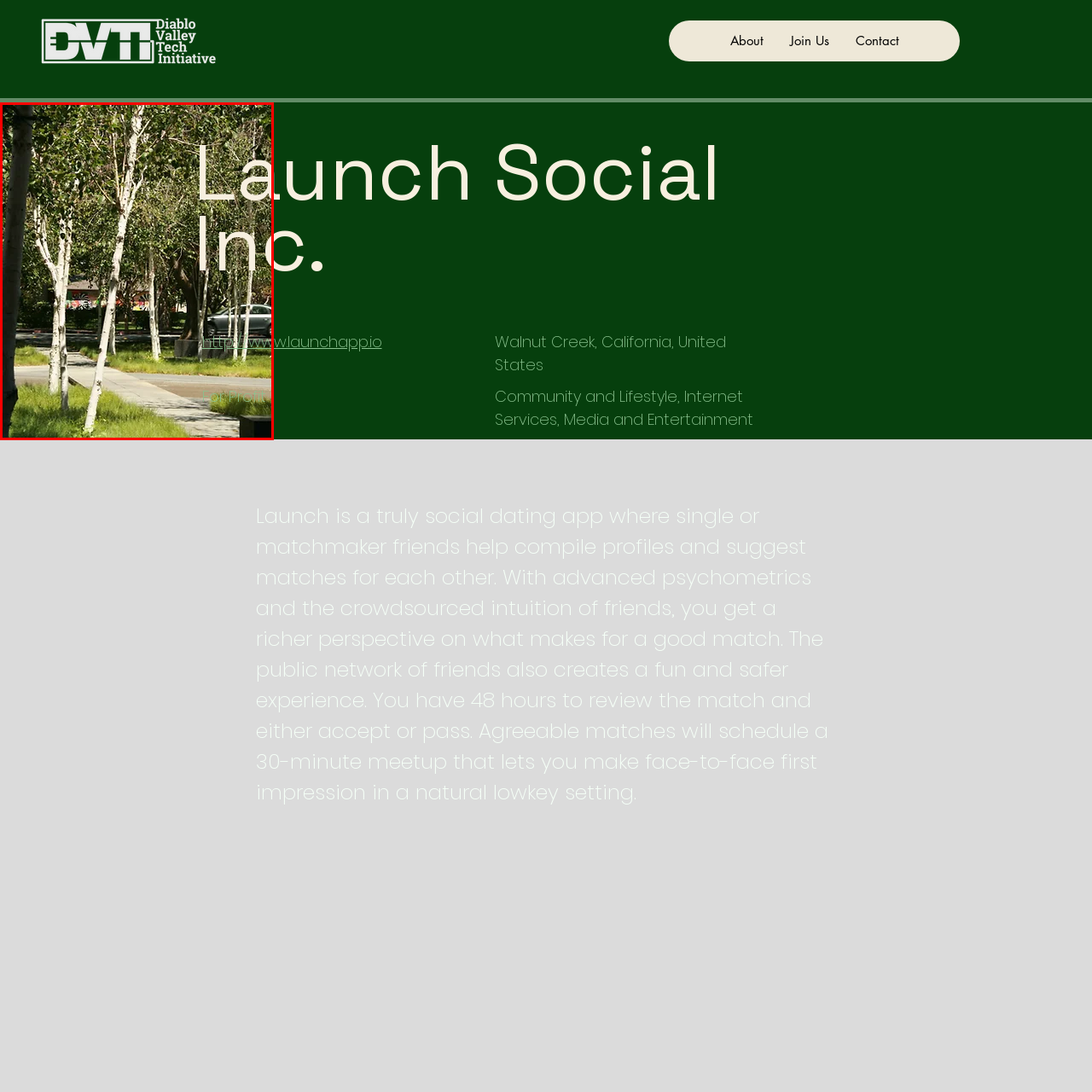Direct your attention to the part of the image marked by the red boundary and give a detailed response to the following question, drawing from the image: What is visible in the distance?

According to the caption, 'a car is seen driving past' in the distance, which suggests that a car is visible in the background of the image.